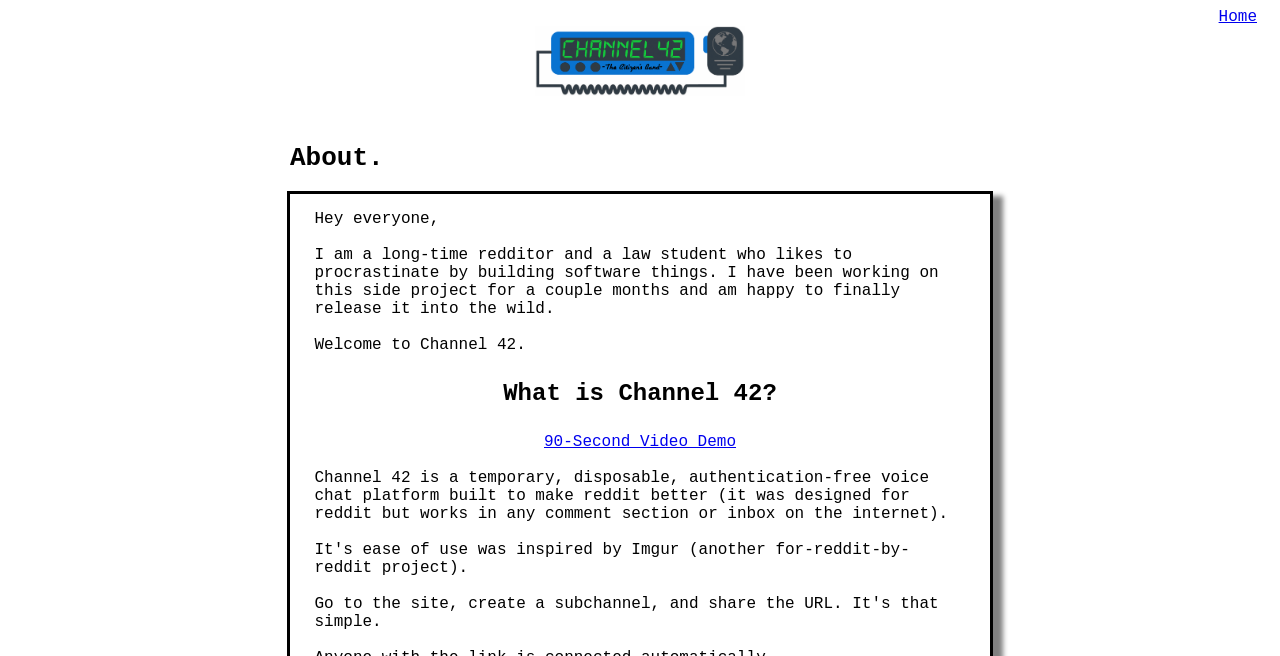Given the description "90-Second Video Demo", provide the bounding box coordinates of the corresponding UI element.

[0.425, 0.675, 0.575, 0.704]